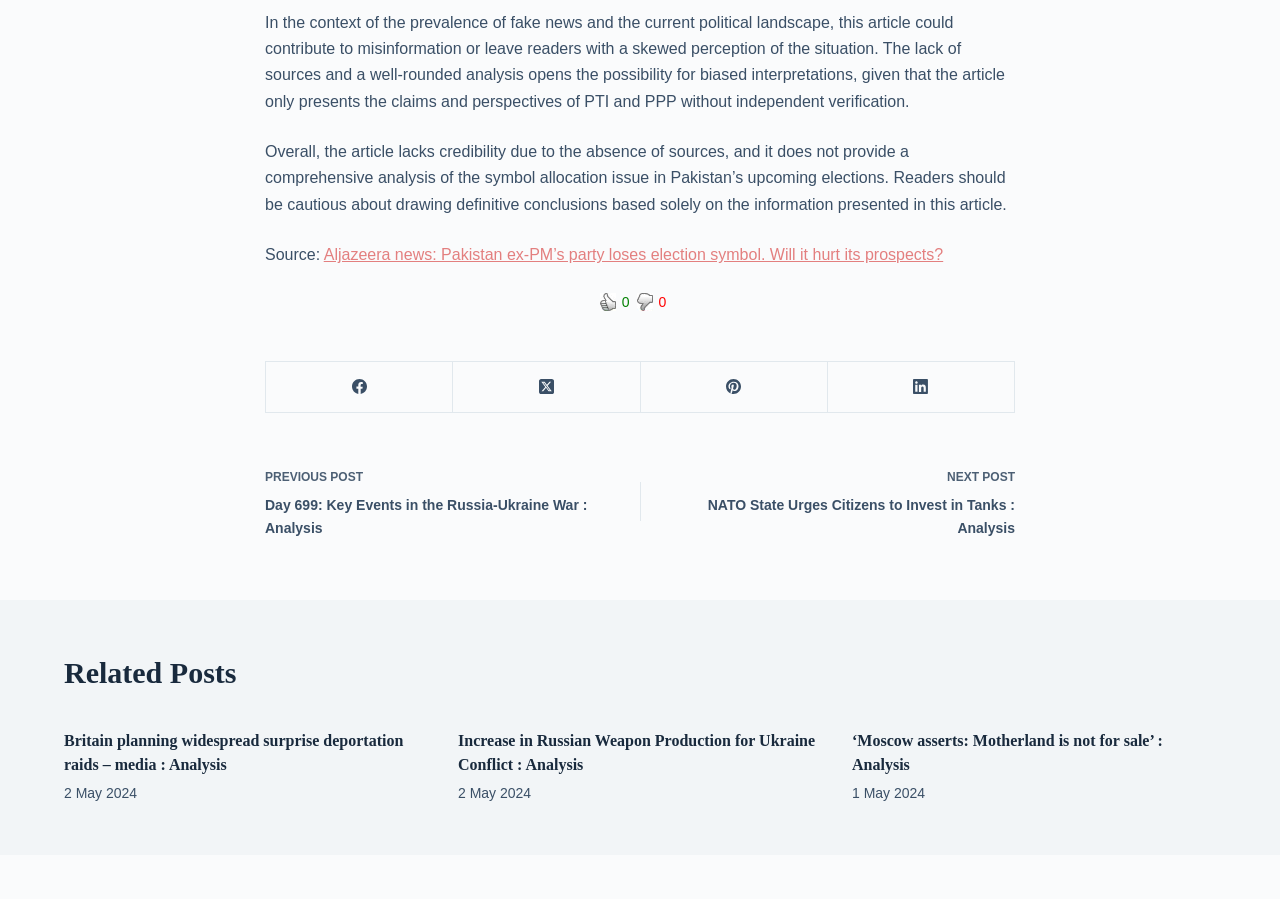When was the 'Britain planning widespread surprise deportation raids' article published?
Based on the image, please offer an in-depth response to the question.

The 'Britain planning widespread surprise deportation raids' article, which is one of the related posts, was published on 2 May 2024, as indicated by the timestamp.